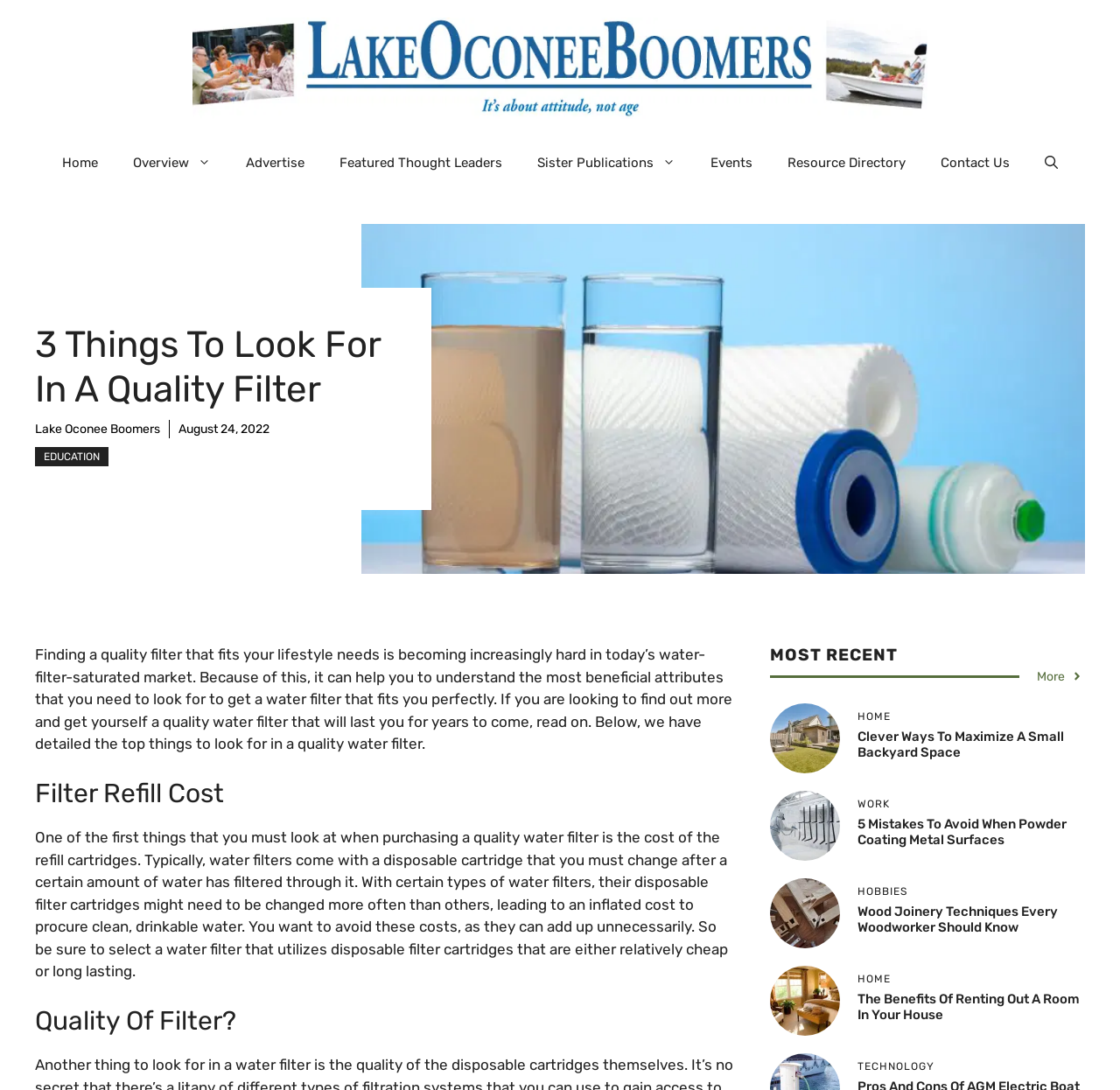Please determine the bounding box coordinates of the section I need to click to accomplish this instruction: "View Shawn Thompson's profile".

None